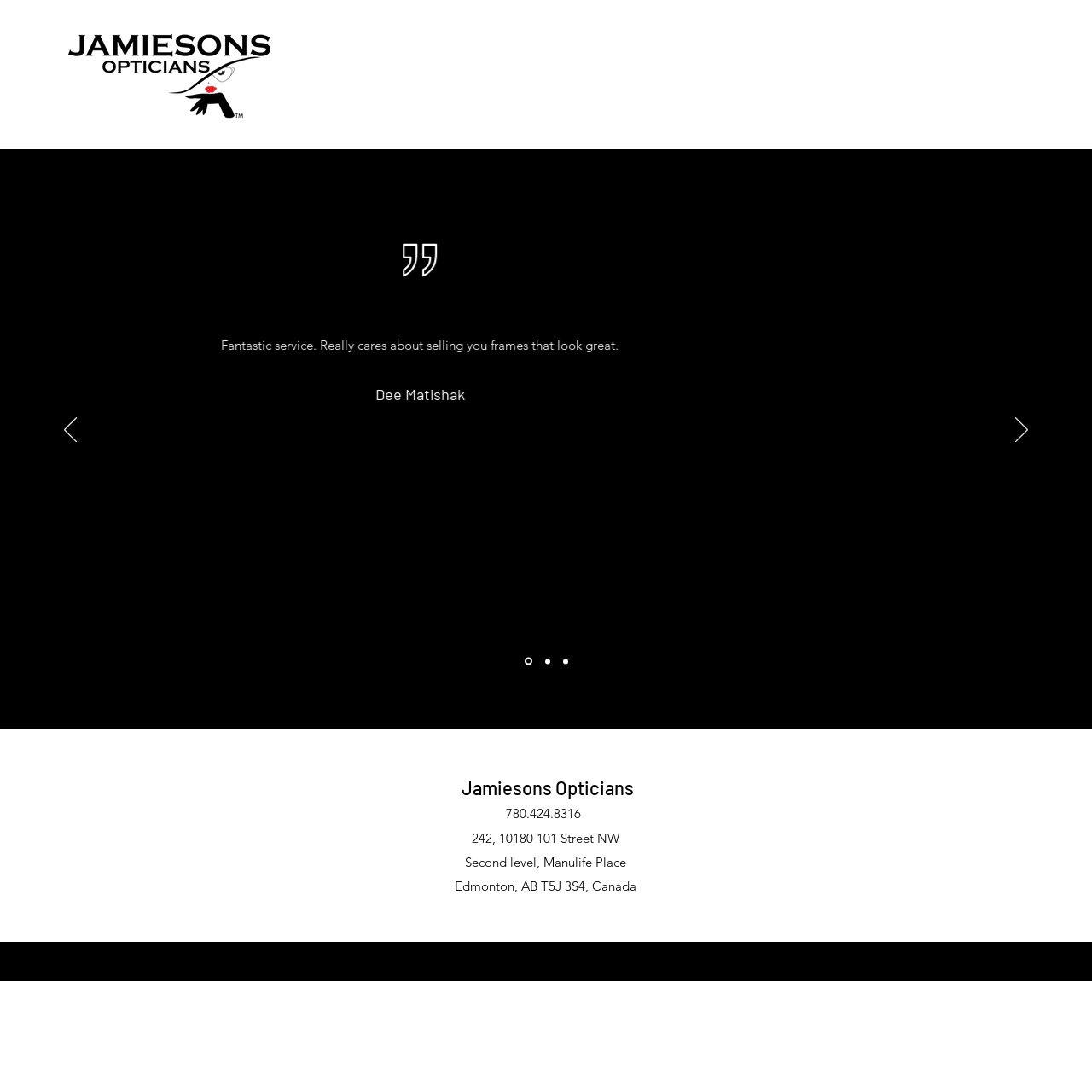How many social media links are present in the social bar?
Refer to the image and answer the question using a single word or phrase.

3